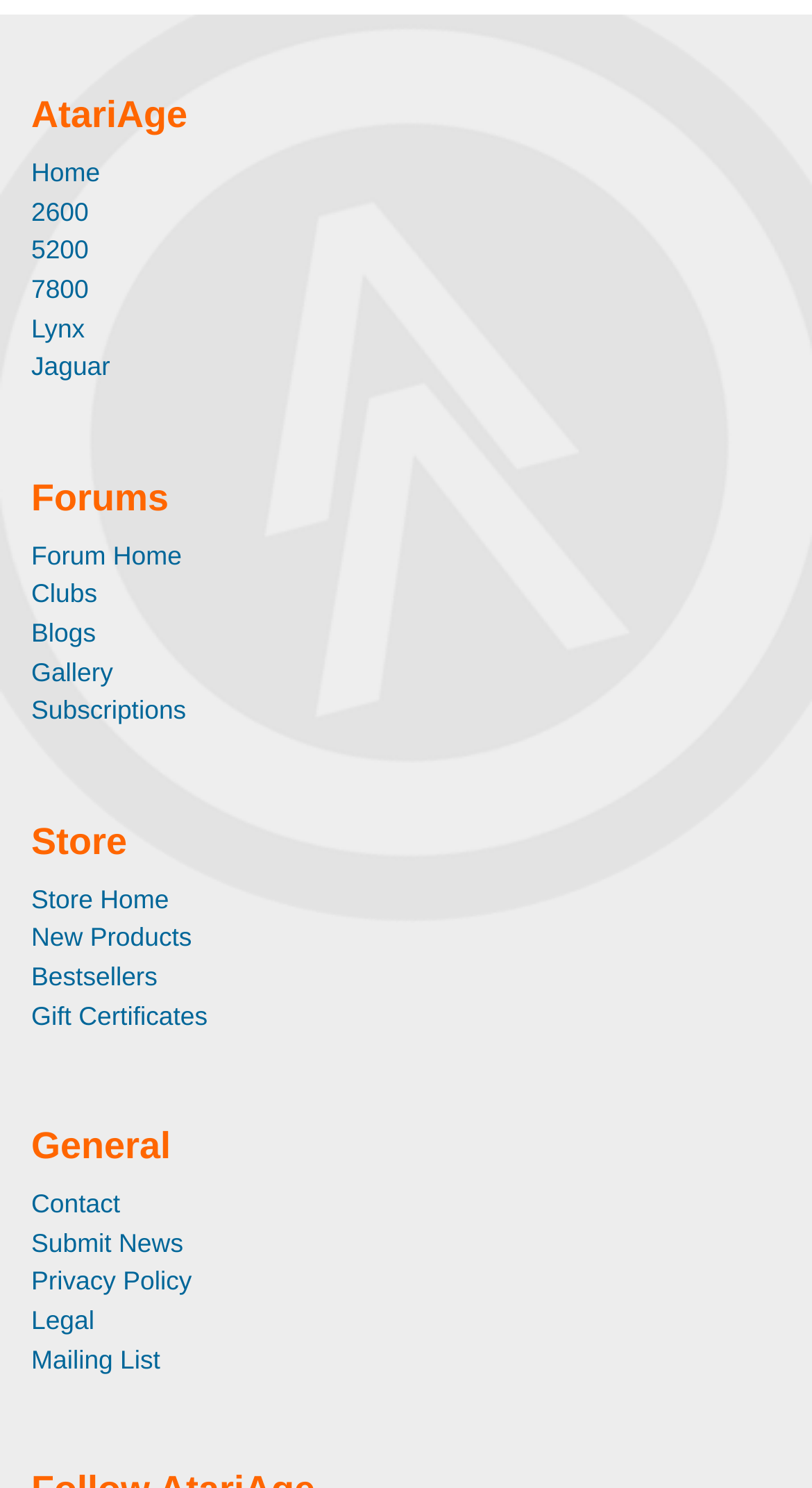Provide the bounding box coordinates of the HTML element this sentence describes: "Fixed In Version:". The bounding box coordinates consist of four float numbers between 0 and 1, i.e., [left, top, right, bottom].

None